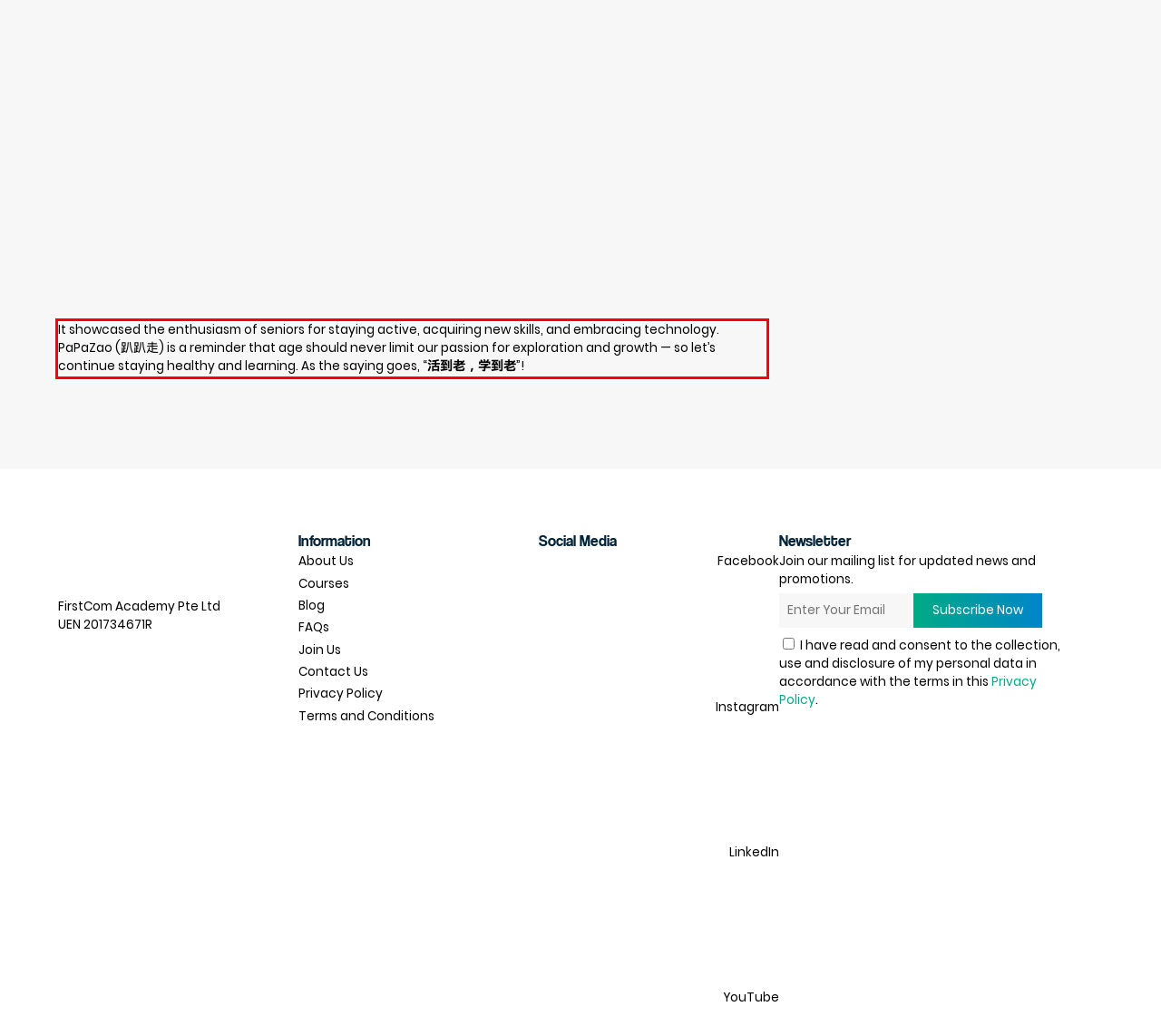You are given a screenshot showing a webpage with a red bounding box. Perform OCR to capture the text within the red bounding box.

It showcased the enthusiasm of seniors for staying active, acquiring new skills, and embracing technology. PaPaZao (趴趴走) is a reminder that age should never limit our passion for exploration and growth — so let’s continue staying healthy and learning. As the saying goes, “活到老，学到老”!